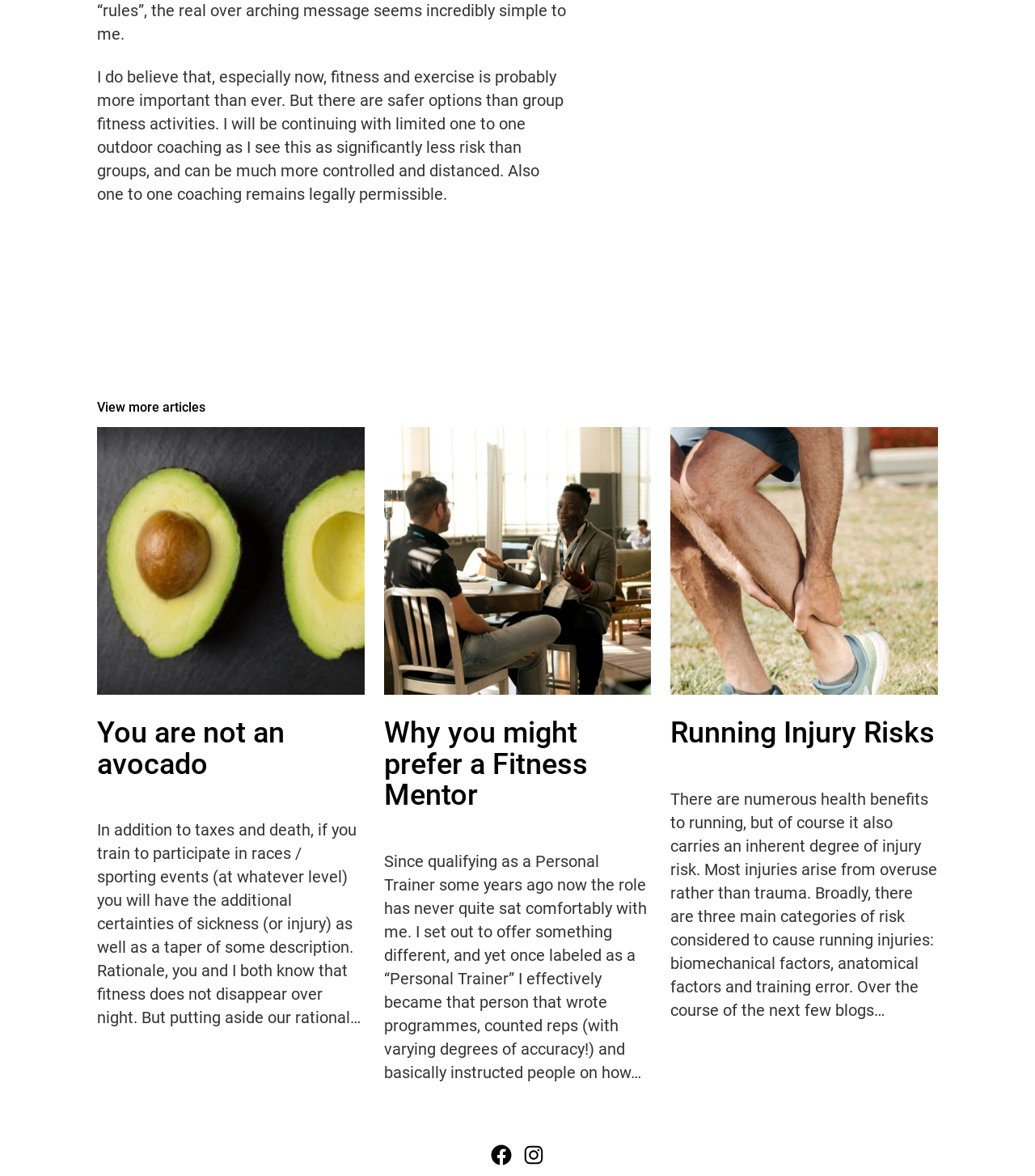What are the three main categories of risk for running injuries?
Can you offer a detailed and complete answer to this question?

The author mentions in the 'Running Injury Risks' section that the three main categories of risk for running injuries are biomechanical factors, anatomical factors, and training error.